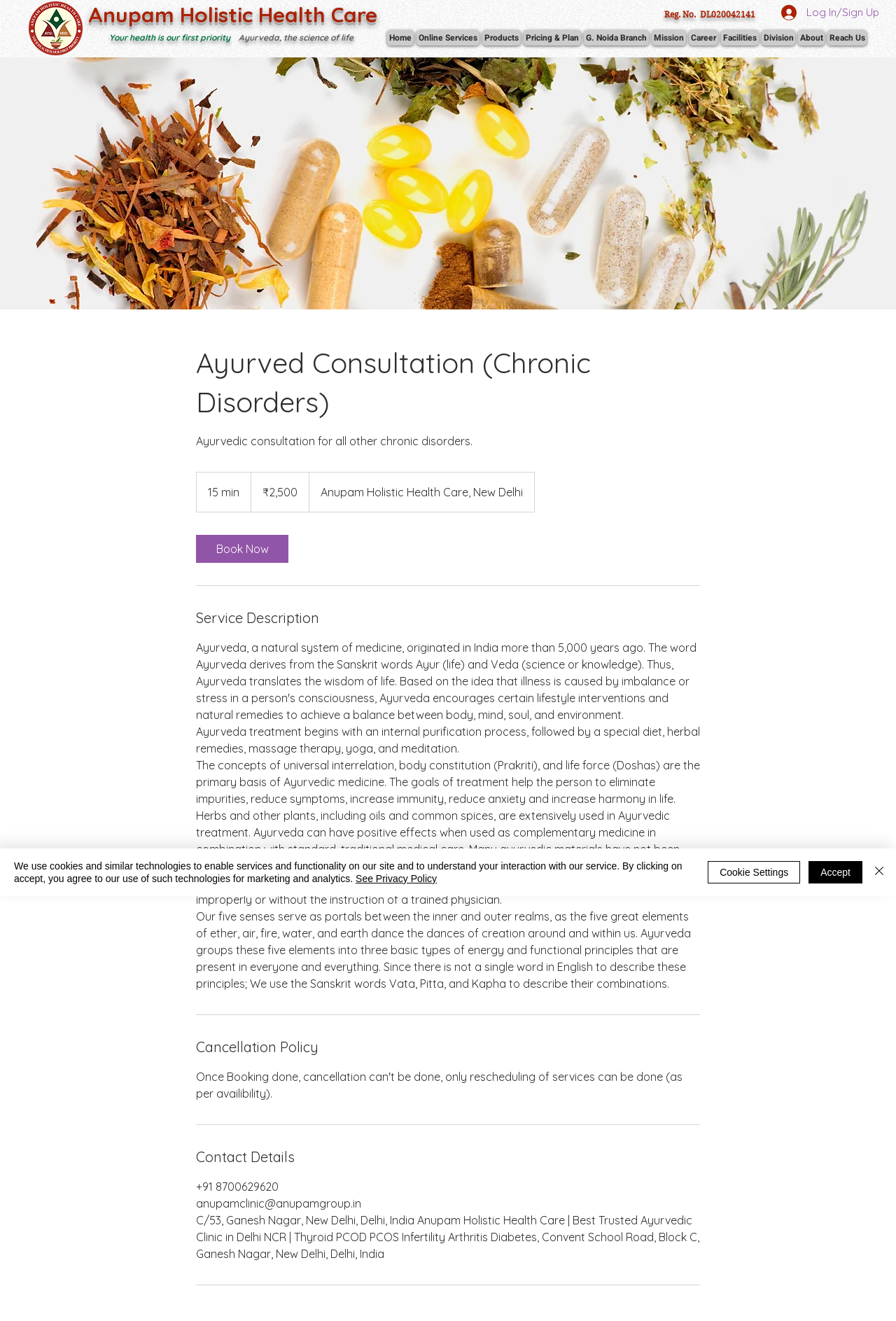Please identify the bounding box coordinates of the clickable area that will allow you to execute the instruction: "Click the 'Log In/Sign Up' button".

[0.861, 0.0, 0.947, 0.018]